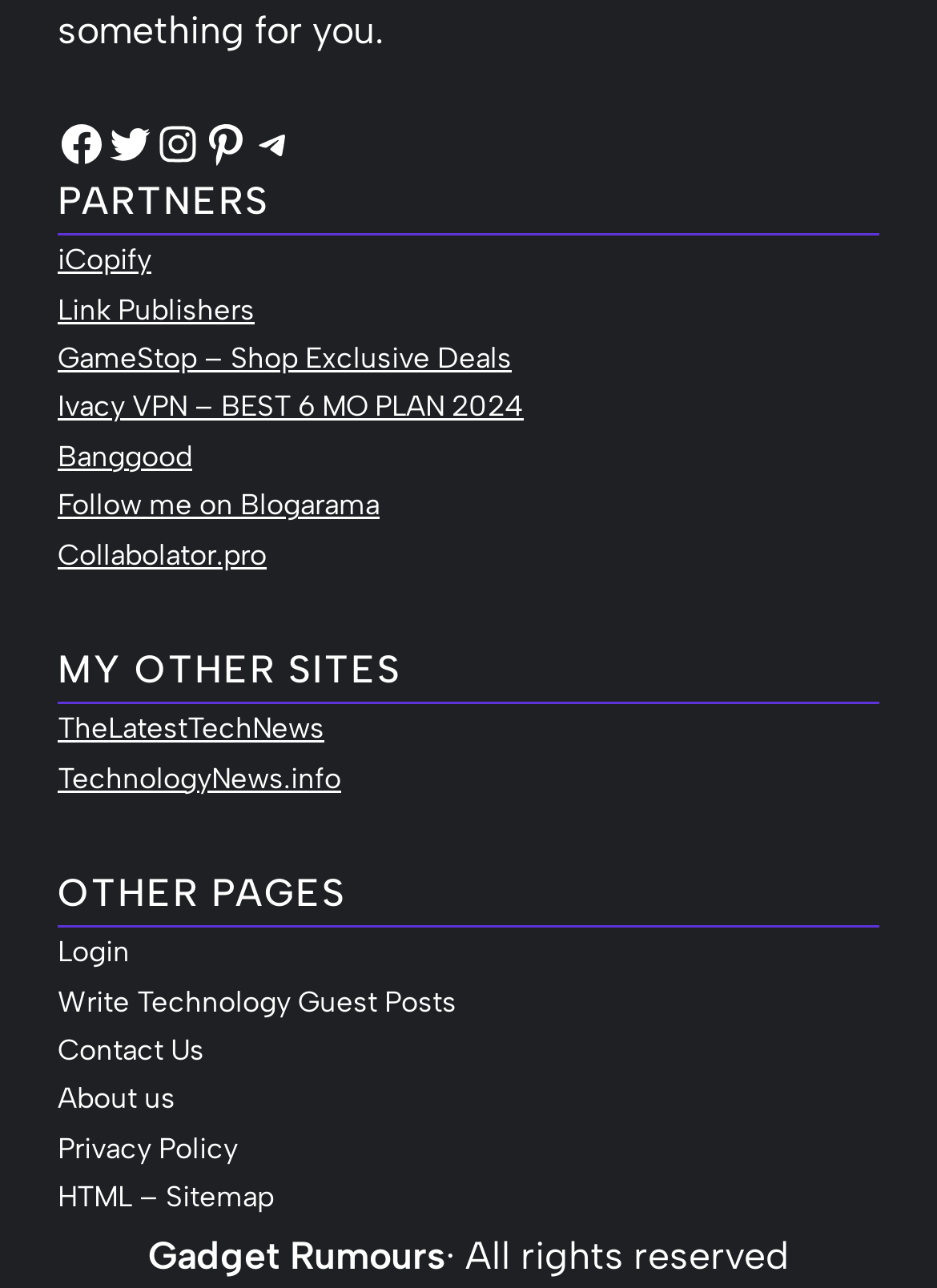Can you show the bounding box coordinates of the region to click on to complete the task described in the instruction: "Visit iCopify"?

[0.062, 0.189, 0.162, 0.215]